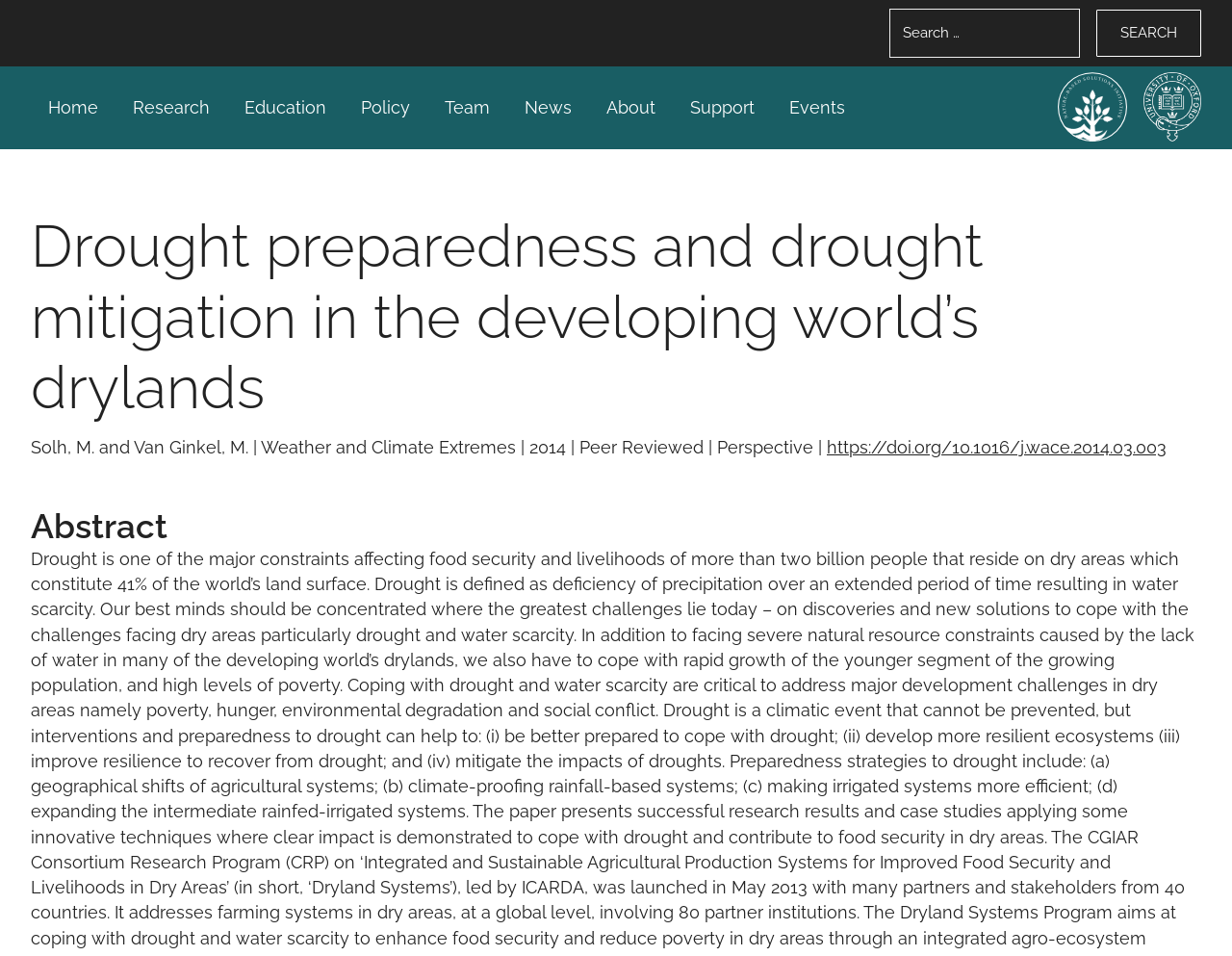Determine the bounding box coordinates of the UI element described below. Use the format (top-left x, top-left y, bottom-right x, bottom-right y) with floating point numbers between 0 and 1: alt="Oxford University Crest"

[0.928, 0.076, 0.975, 0.148]